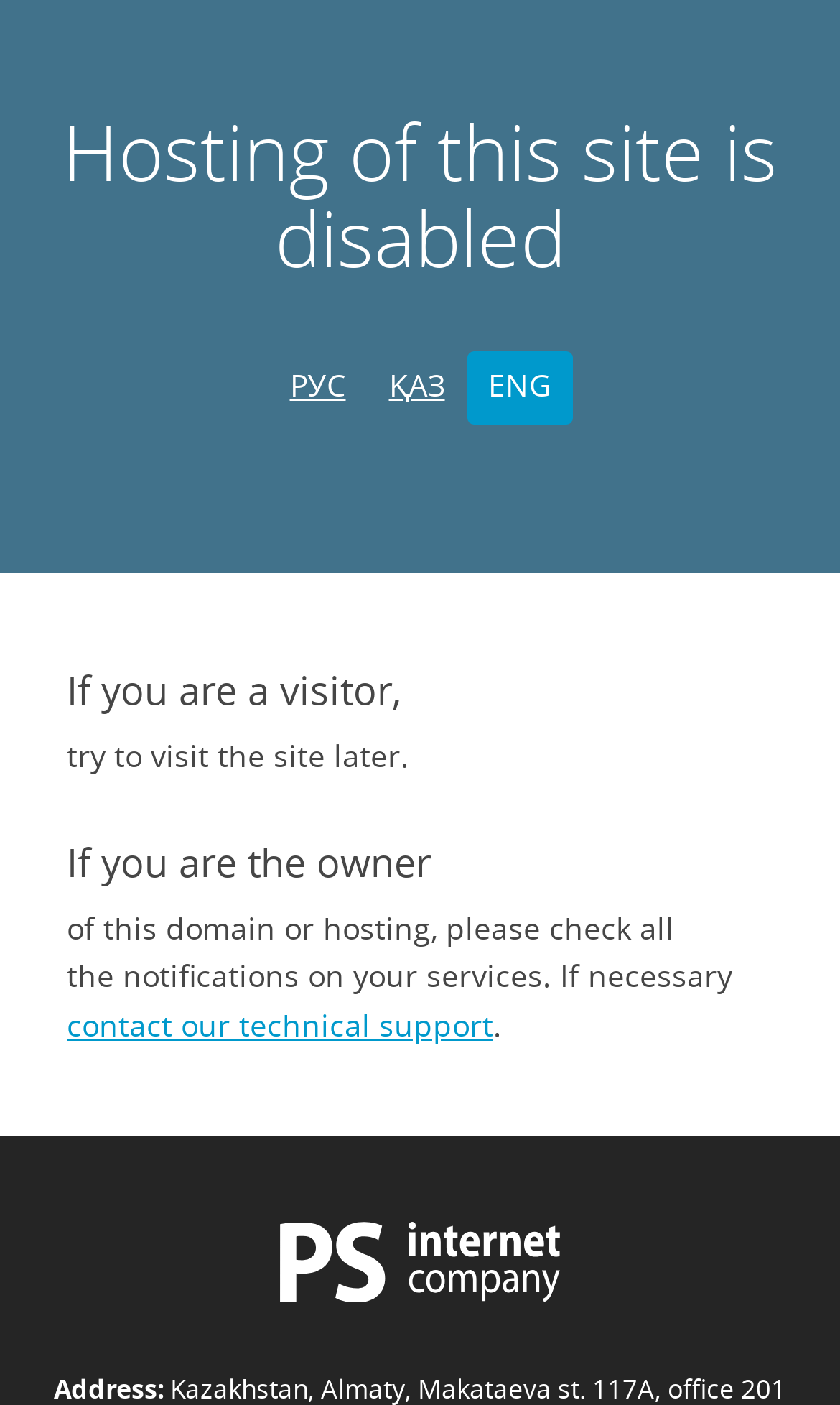Is there a contact option for technical support?
Refer to the image and provide a one-word or short phrase answer.

Yes